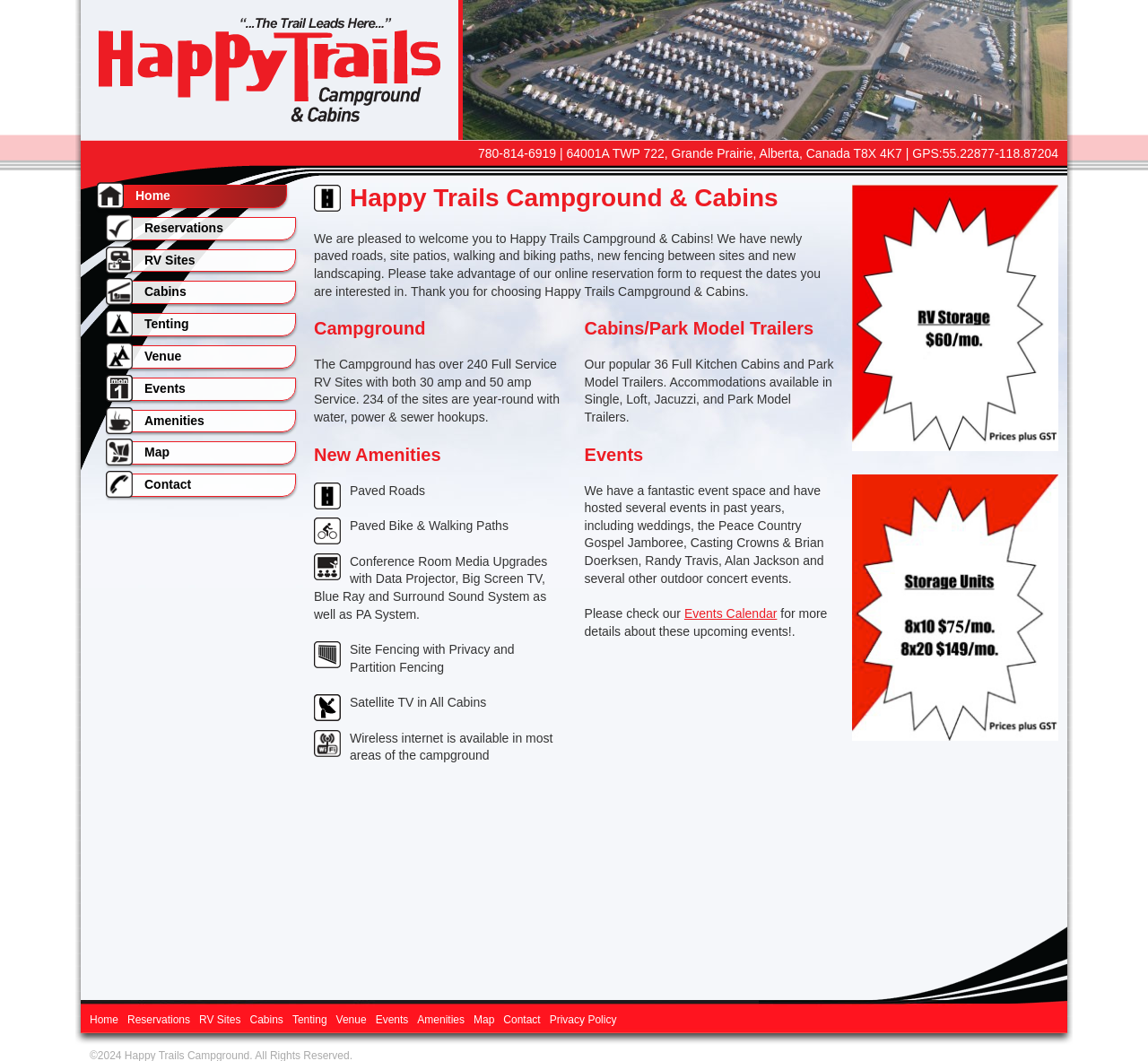Determine the bounding box coordinates of the clickable region to follow the instruction: "Explore the RV Sites options".

[0.094, 0.235, 0.258, 0.256]